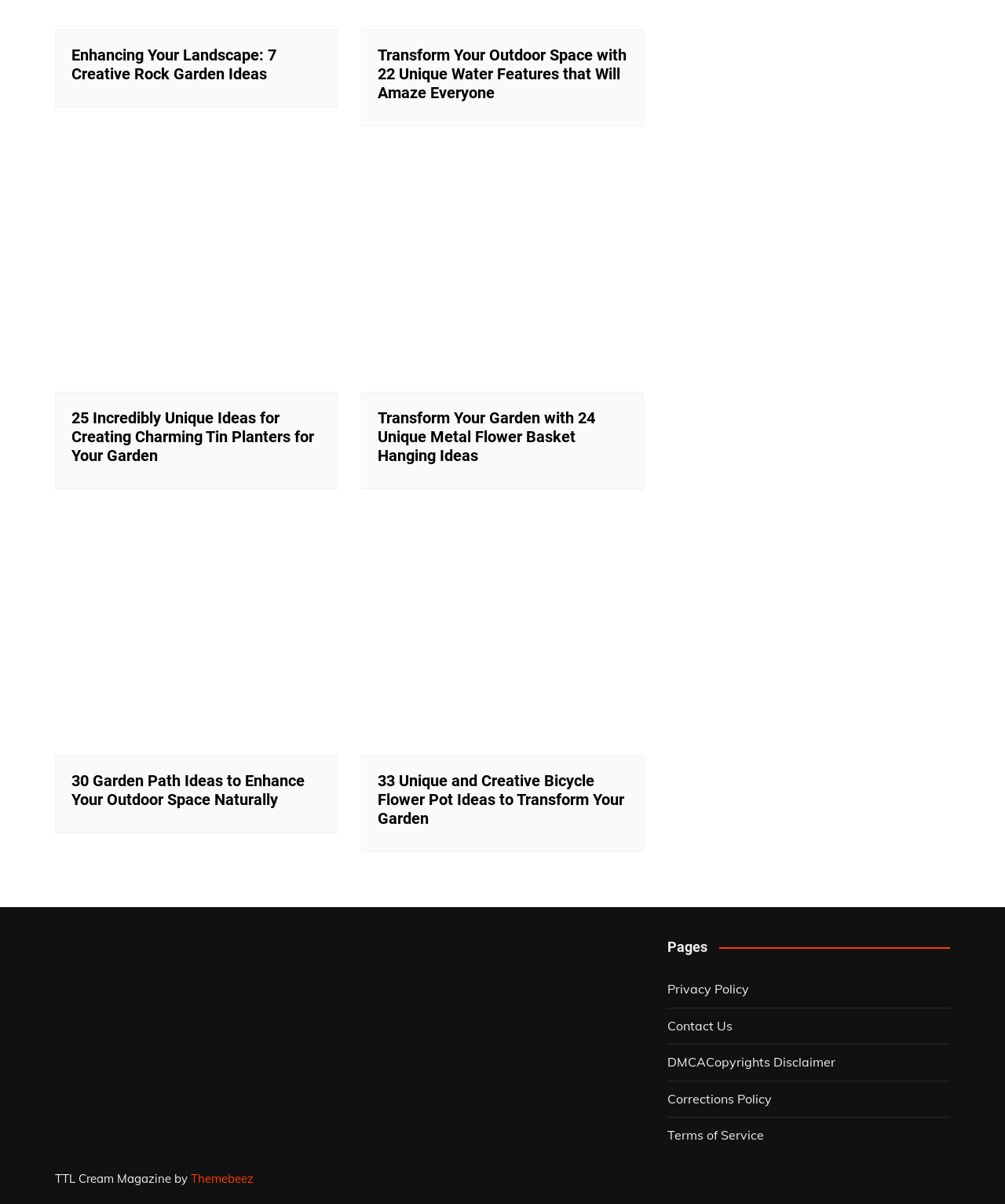What is the main topic of this webpage?
Refer to the image and provide a detailed answer to the question.

Based on the headings and images on the webpage, it appears that the main topic is related to garden ideas, including rock gardens, water features, planters, and garden paths.